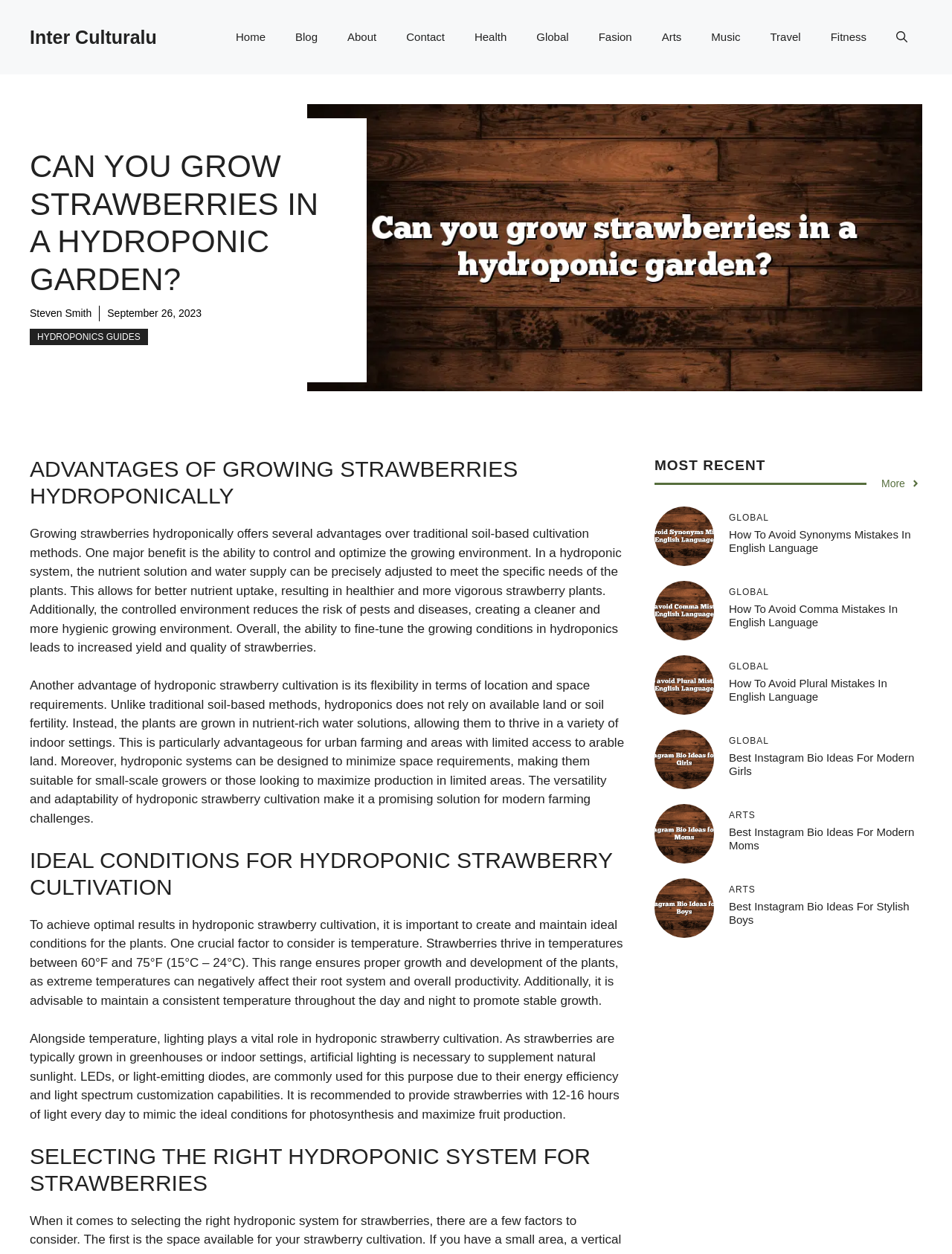Describe all the key features and sections of the webpage thoroughly.

This webpage is about growing strawberries in a hydroponic garden. At the top, there is a banner with the site's name, "Inter Culturalu", and a navigation menu with links to various sections such as "Home", "Blog", "About", "Contact", and more. Below the navigation menu, there is a heading that repeats the title of the webpage.

To the left of the heading, there is a link to the author, "Steven Smith", and a timestamp indicating when the article was published, "September 26, 2023". Below the heading, there is a link to "HYDROPONICS GUIDES" and an image related to growing strawberries in a hydroponic garden.

The main content of the webpage is divided into three sections. The first section, "ADVANTAGES OF GROWING STRAWBERRIES HYDROPONICALLY", discusses the benefits of using hydroponics to grow strawberries, including better control over the growing environment and increased yield. The second section, "IDEAL CONDITIONS FOR HYDROPONIC STRAWBERRY CULTIVATION", explains the ideal temperature and lighting conditions for growing strawberries hydroponically. The third section, "SELECTING THE RIGHT HYDROPONIC SYSTEM FOR STRAWBERRIES", provides guidance on choosing the right hydroponic system for strawberry cultivation.

On the right side of the webpage, there is a section titled "MOST RECENT" with links to other articles, including "How to avoid Synonyms Mistakes in English Language", "How to avoid Comma Mistakes in English Language", and more. Each article has a heading, a link, and an image. The articles are categorized under different headings such as "GLOBAL" and "ARTS".